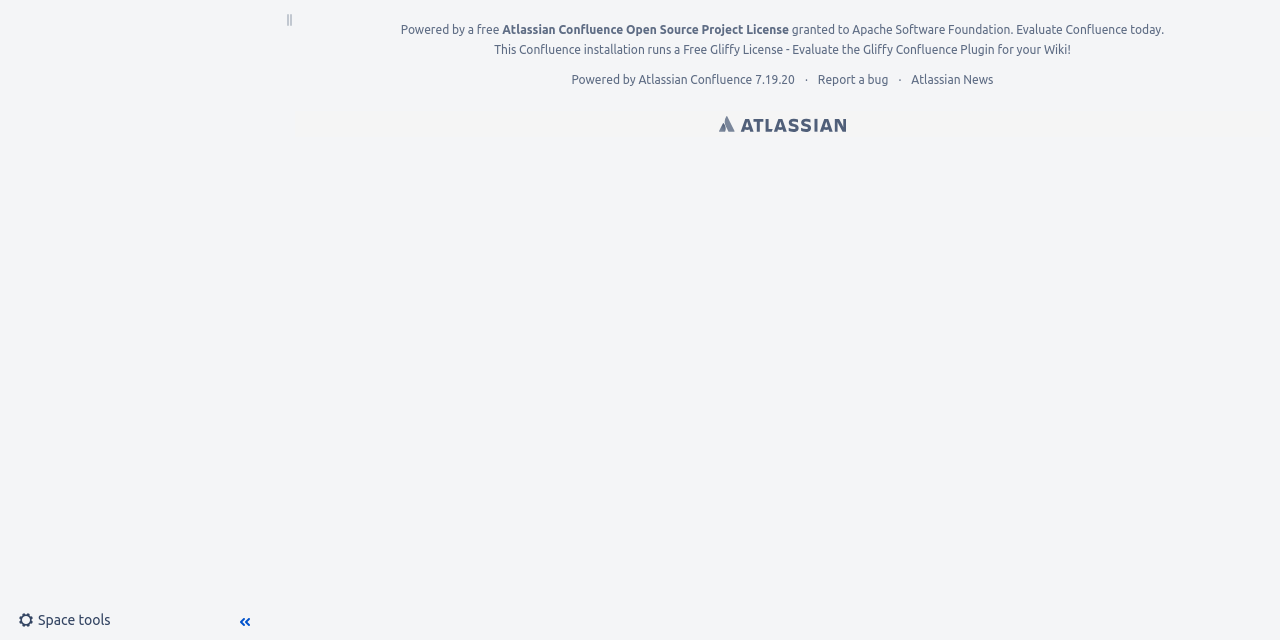Determine the bounding box of the UI element mentioned here: "Atlassian News". The coordinates must be in the format [left, top, right, bottom] with values ranging from 0 to 1.

[0.712, 0.114, 0.776, 0.134]